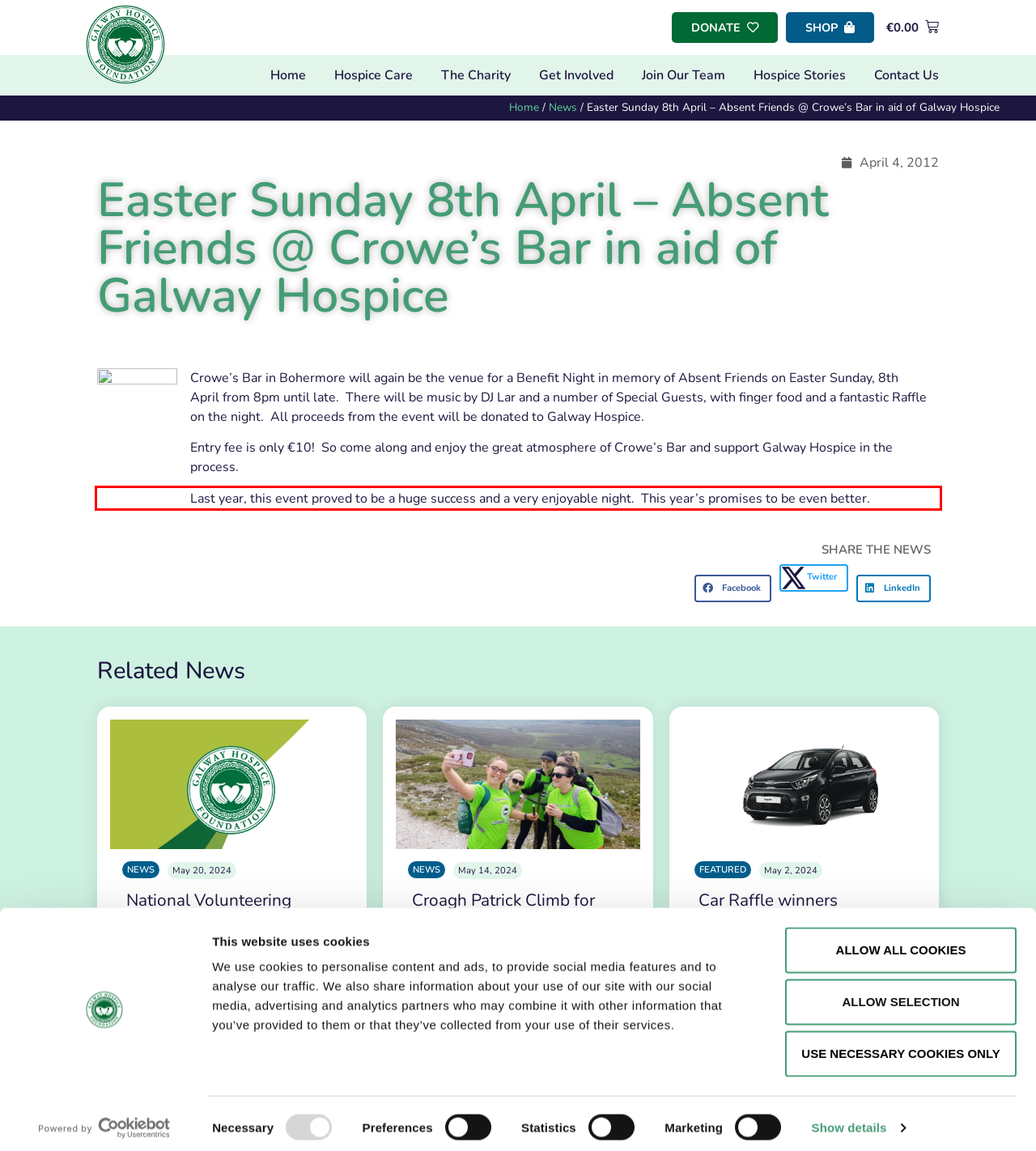Please identify and extract the text from the UI element that is surrounded by a red bounding box in the provided webpage screenshot.

Last year, this event proved to be a huge success and a very enjoyable night. This year’s promises to be even better.